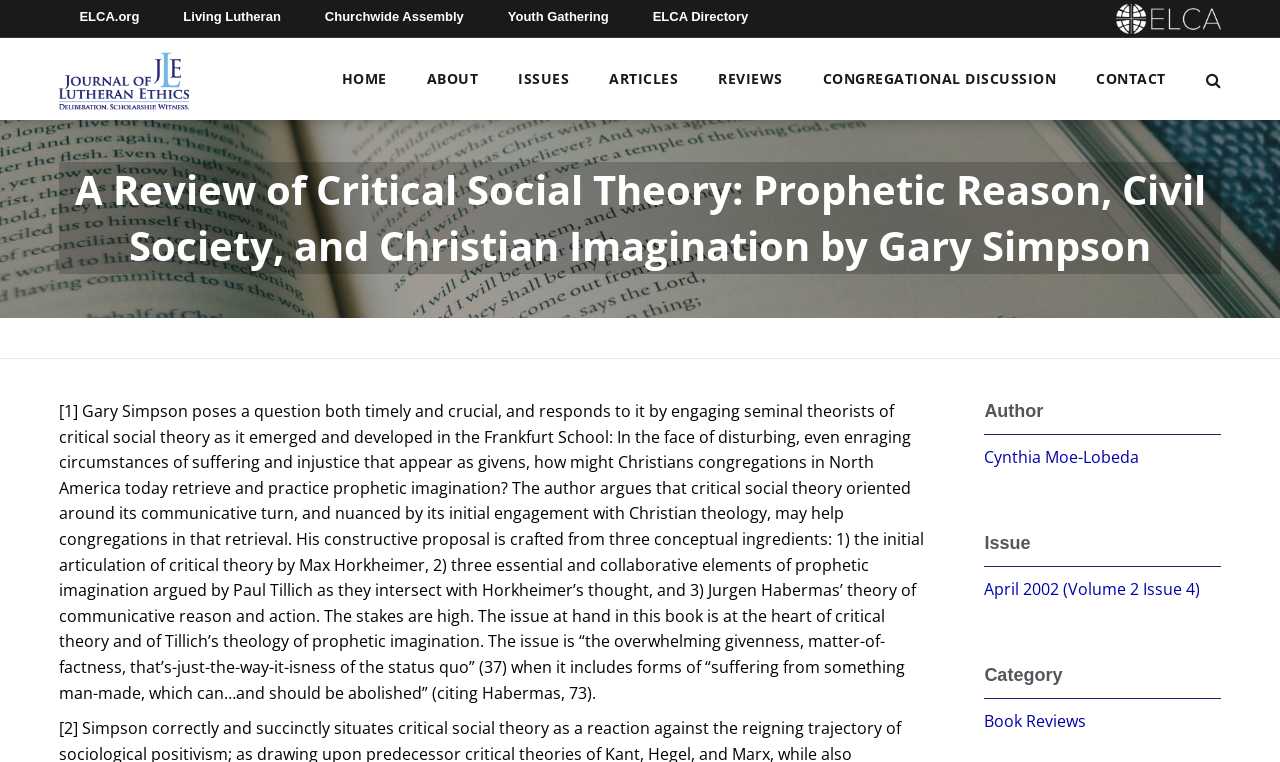Please specify the bounding box coordinates of the clickable section necessary to execute the following command: "Explore the Book Reviews category".

[0.769, 0.931, 0.849, 0.96]